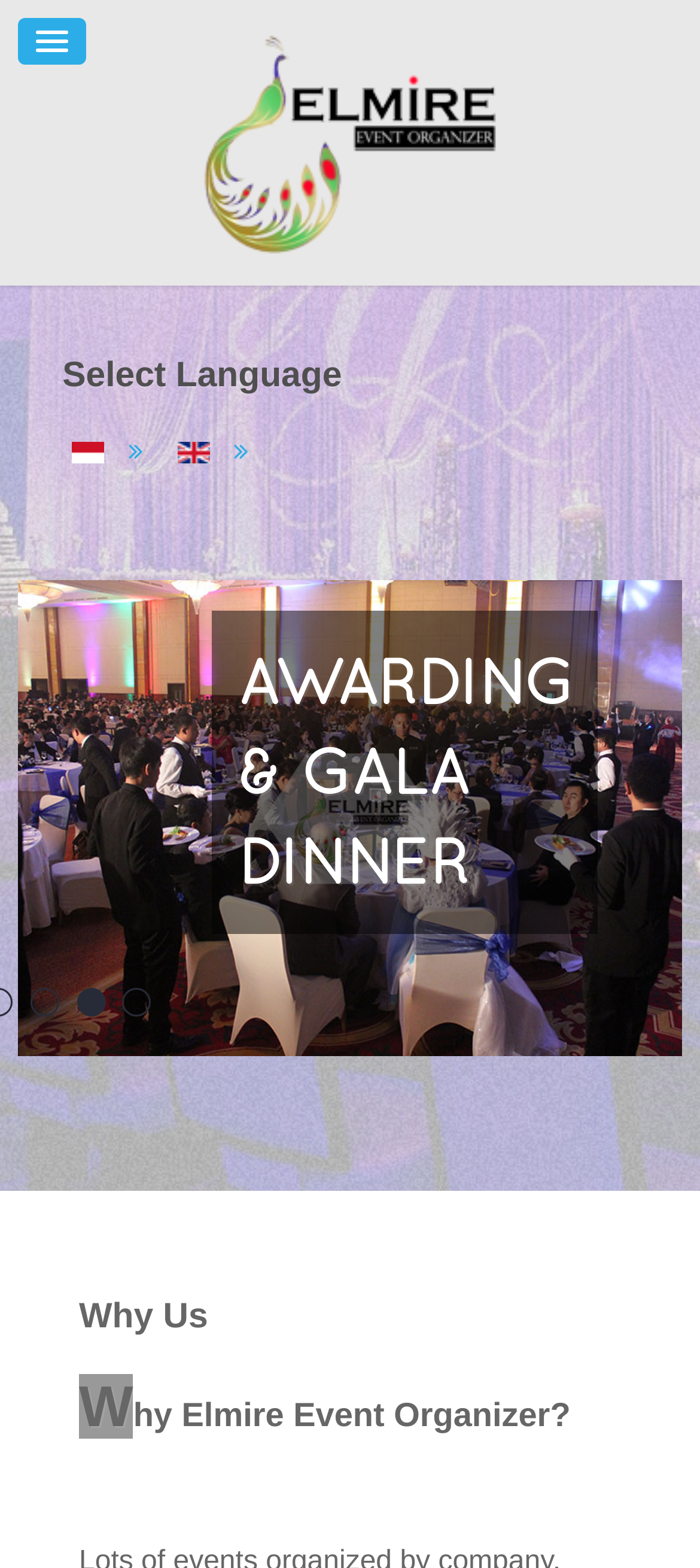Bounding box coordinates should be provided in the format (top-left x, top-left y, bottom-right x, bottom-right y) with all values between 0 and 1. Identify the bounding box for this UI element: alt="Indonesia (ID)" title="Indonesia (ID)"

[0.102, 0.278, 0.217, 0.297]